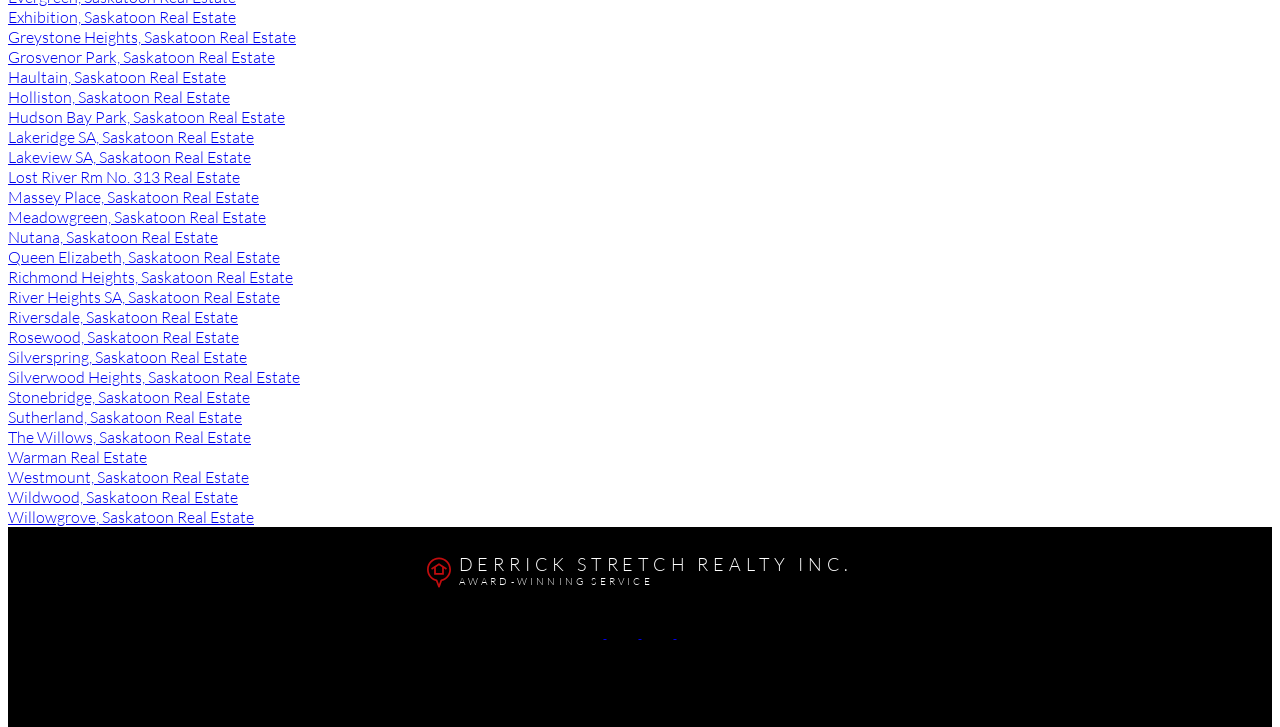What is the phone number of the office?
Using the image, provide a detailed and thorough answer to the question.

I found the phone number by looking at the link element with the text 'Office: 306-955-7653' which is located at the bottom of the webpage.